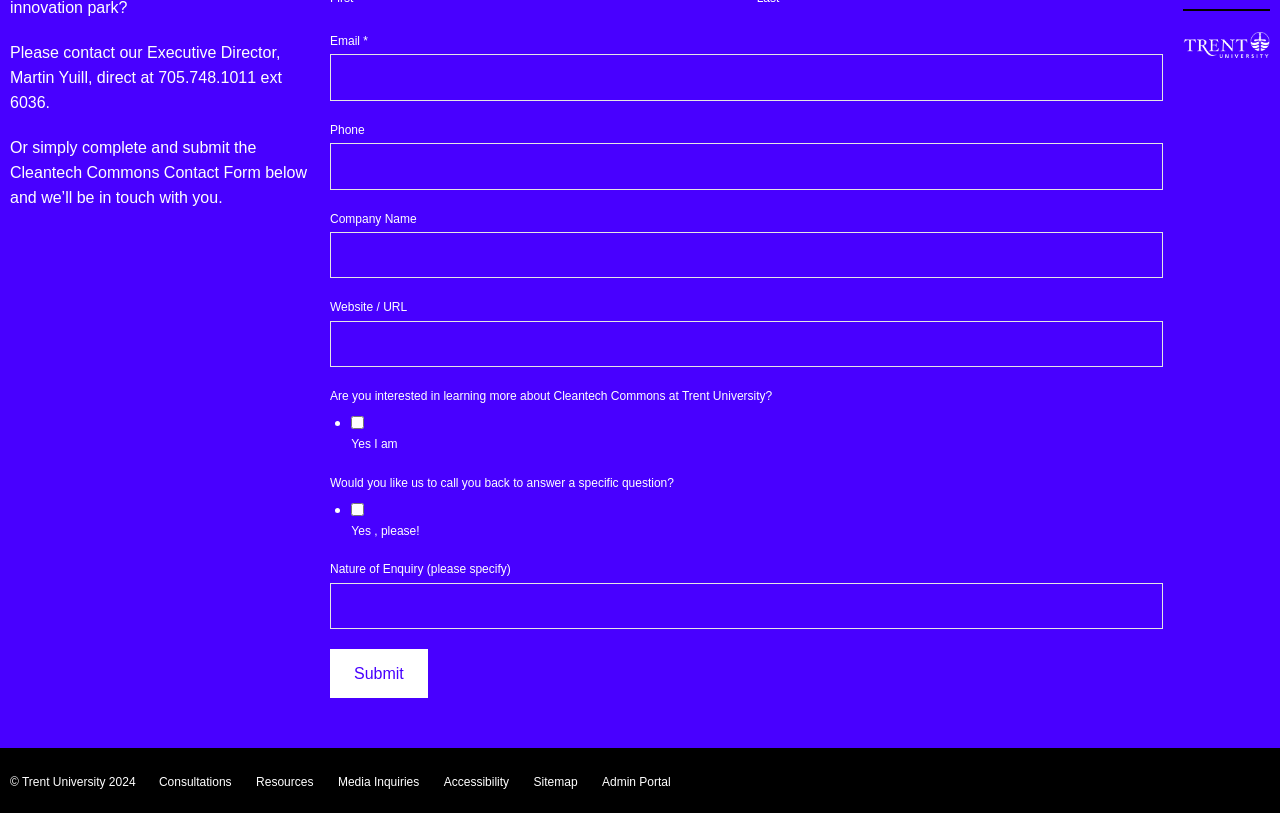Locate the bounding box coordinates for the element described below: "parent_node: Company Name name="wpforms[fields][4]"". The coordinates must be four float values between 0 and 1, formatted as [left, top, right, bottom].

[0.258, 0.286, 0.909, 0.342]